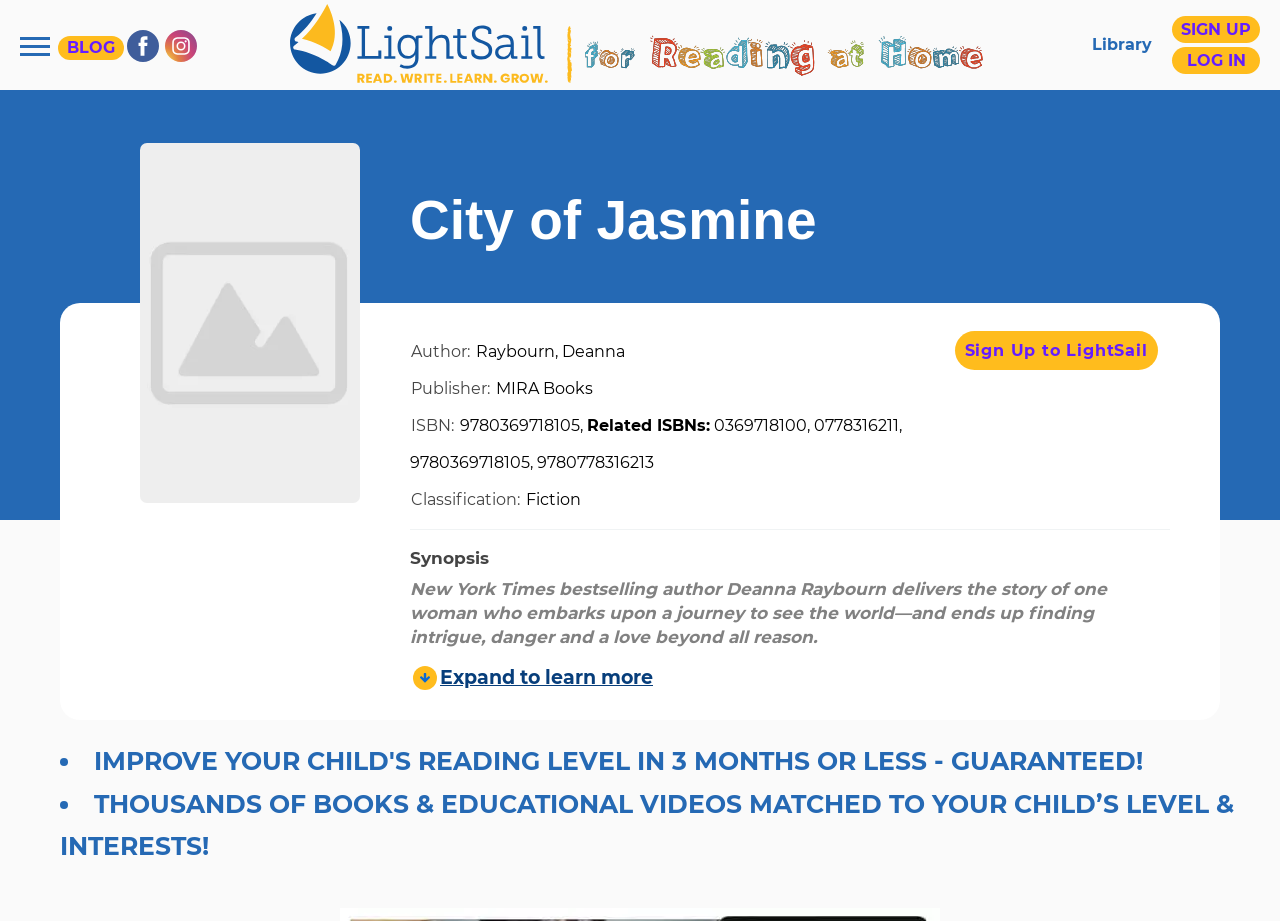Provide a single word or phrase to answer the given question: 
What is the title of this book?

City of Jasmine